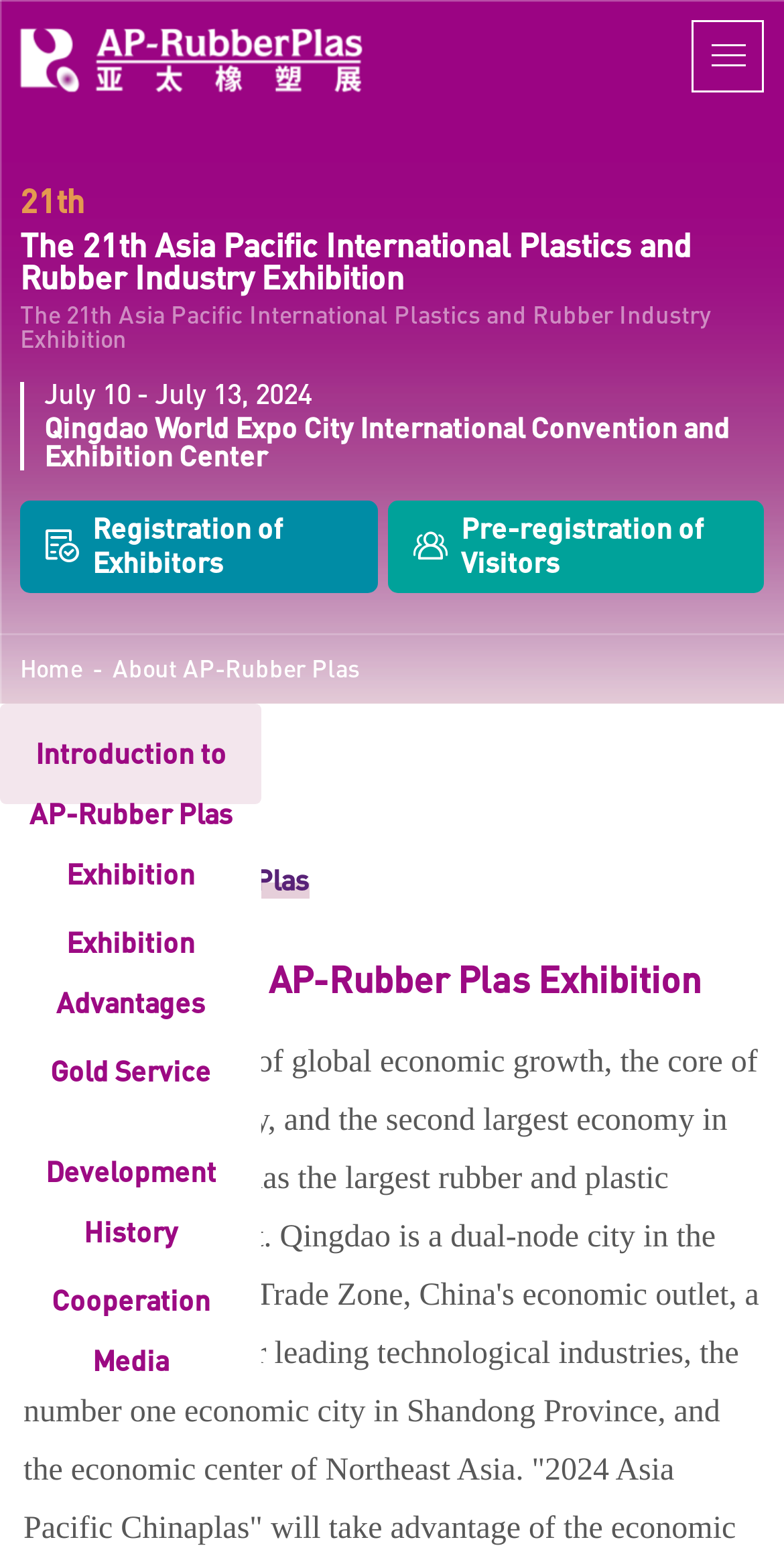Identify and provide the bounding box coordinates of the UI element described: "Introduction to AP-Rubber Plas Exhibition". The coordinates should be formatted as [left, top, right, bottom], with each number being a float between 0 and 1.

[0.0, 0.452, 0.333, 0.517]